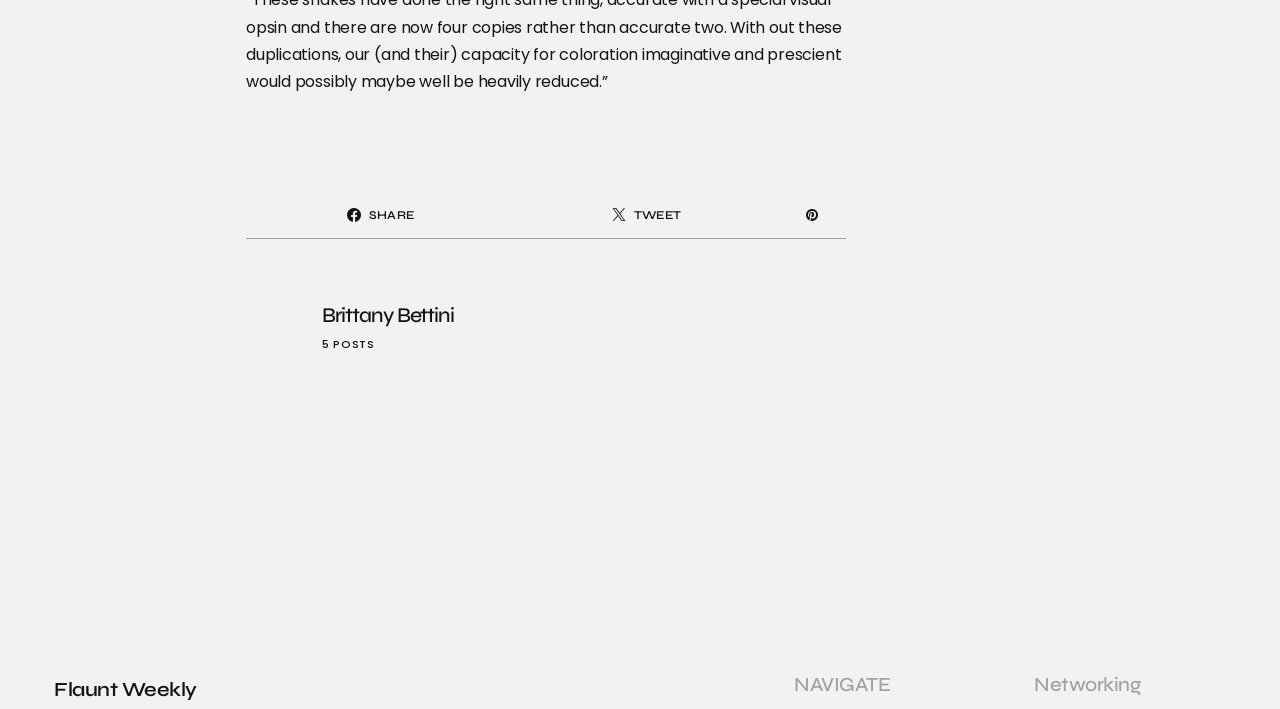Could you find the bounding box coordinates of the clickable area to complete this instruction: "Download Covid-19 Vaccination Program FAQs"?

None